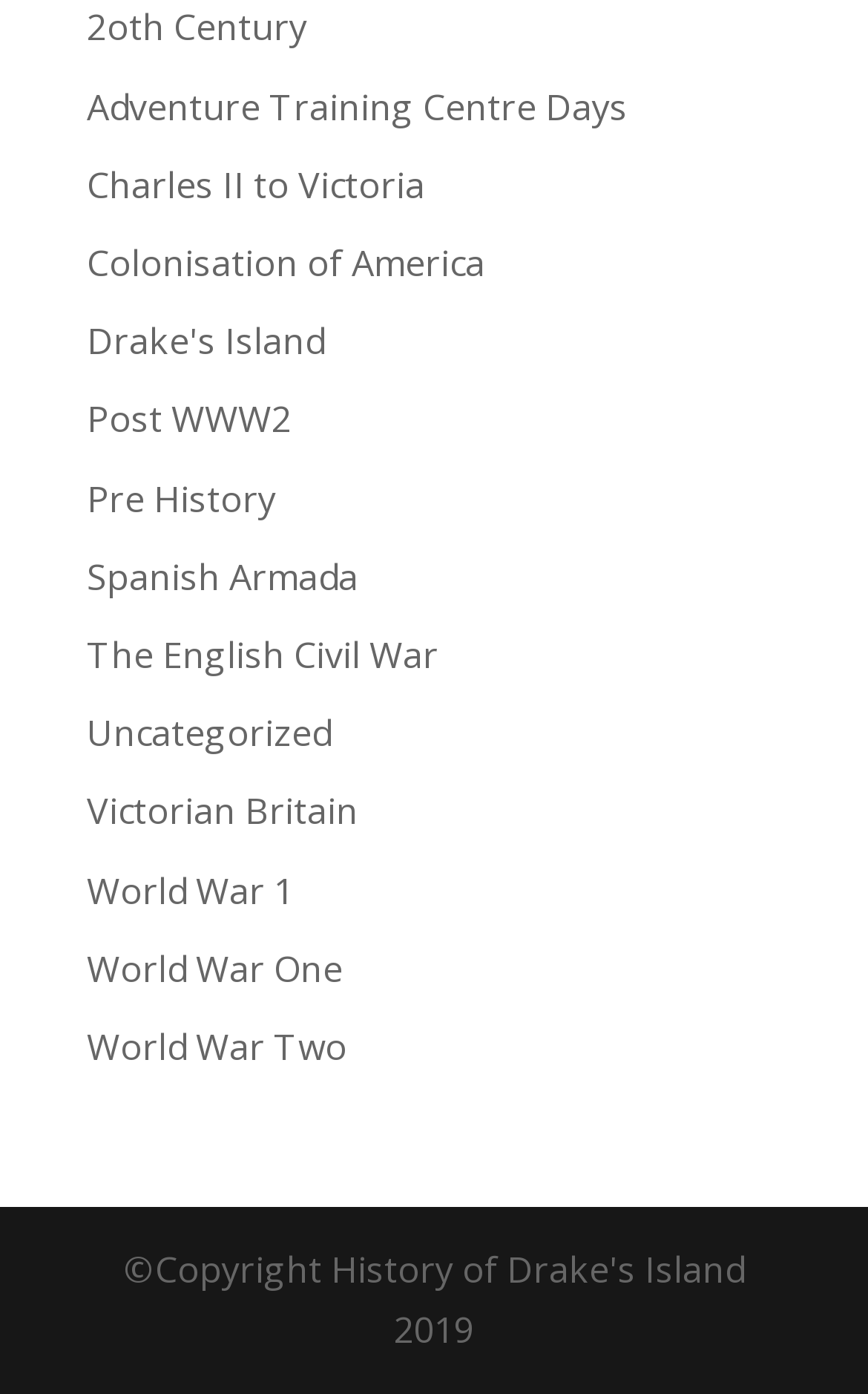How many World War-related periods are listed?
Provide a concise answer using a single word or phrase based on the image.

3